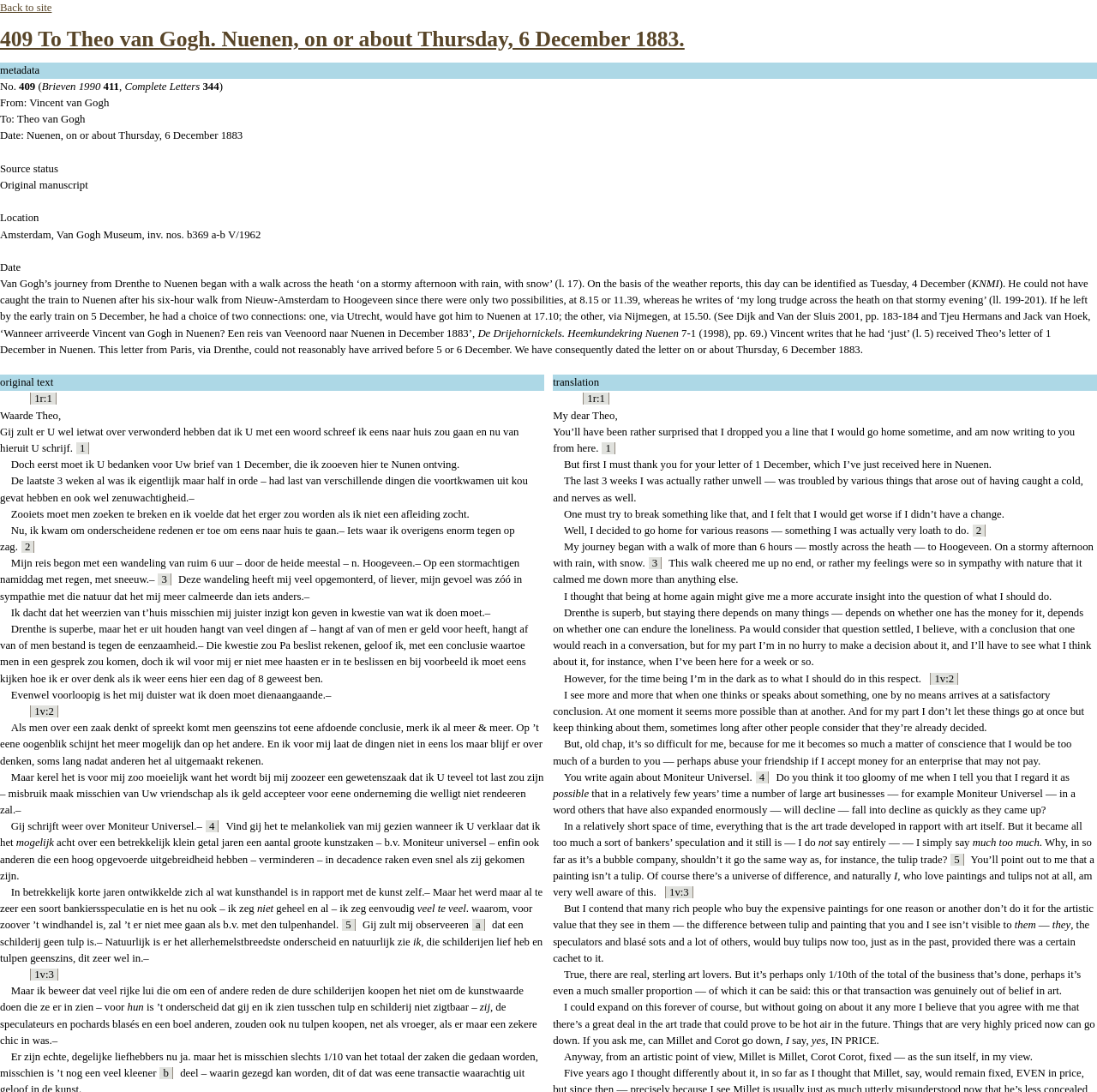Based on the visual content of the image, answer the question thoroughly: Who is the sender of the letter?

The sender of the letter is Vincent van Gogh, as indicated by the text 'From: Vincent van Gogh' located in the metadata section of the webpage.